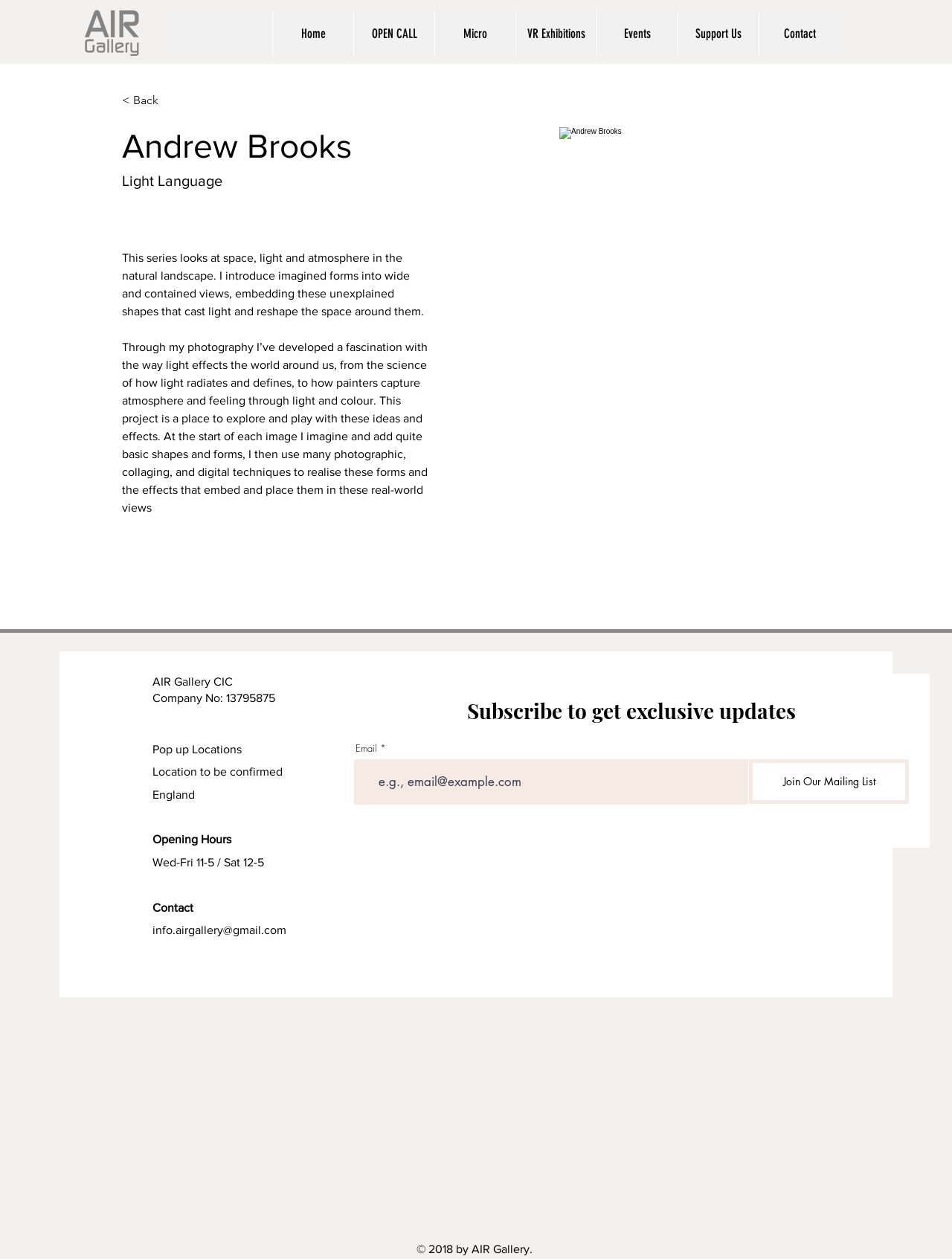Provide the bounding box coordinates of the HTML element this sentence describes: "Home". The bounding box coordinates consist of four float numbers between 0 and 1, i.e., [left, top, right, bottom].

[0.286, 0.009, 0.371, 0.044]